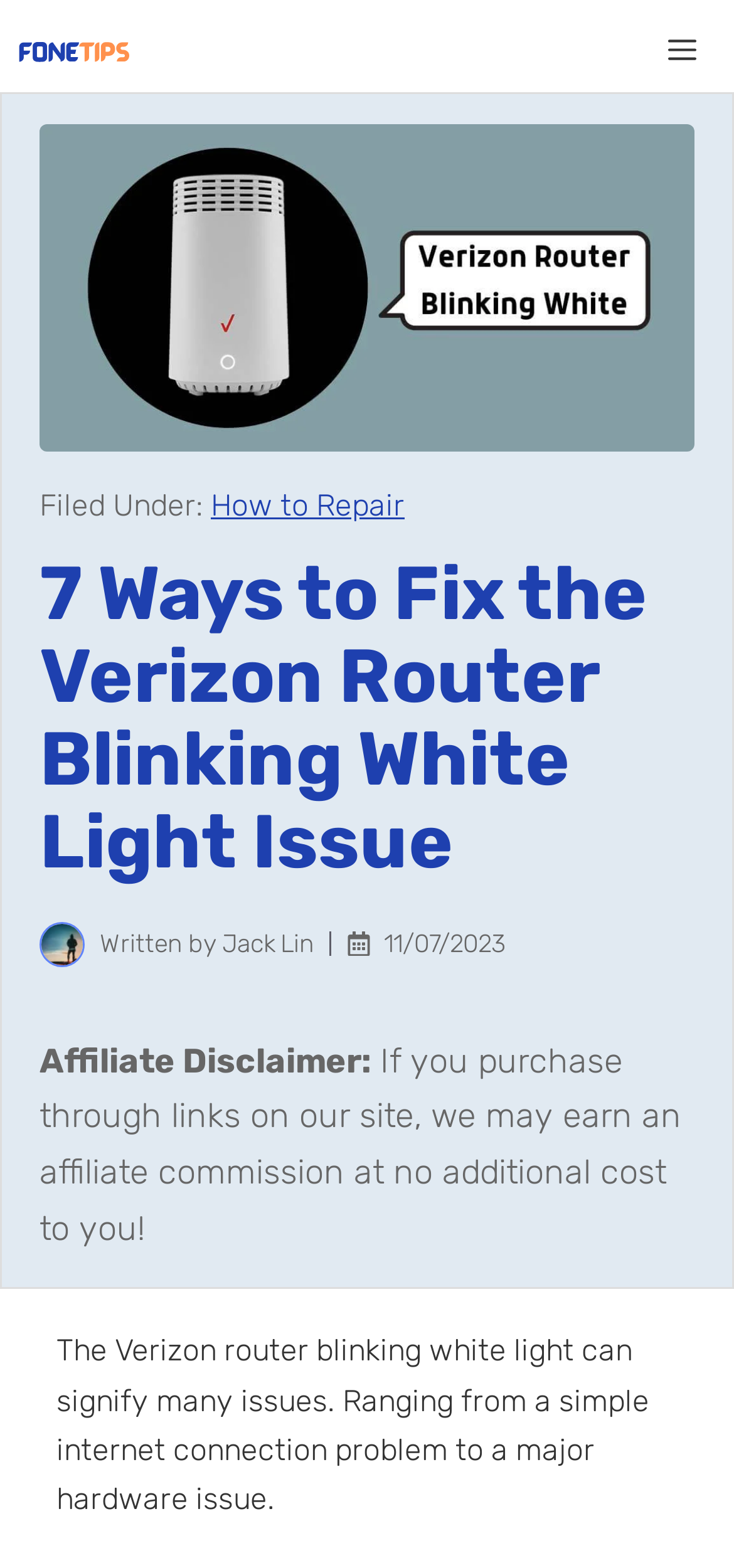Determine the bounding box for the described HTML element: "Menu". Ensure the coordinates are four float numbers between 0 and 1 in the format [left, top, right, bottom].

[0.859, 0.0, 1.0, 0.065]